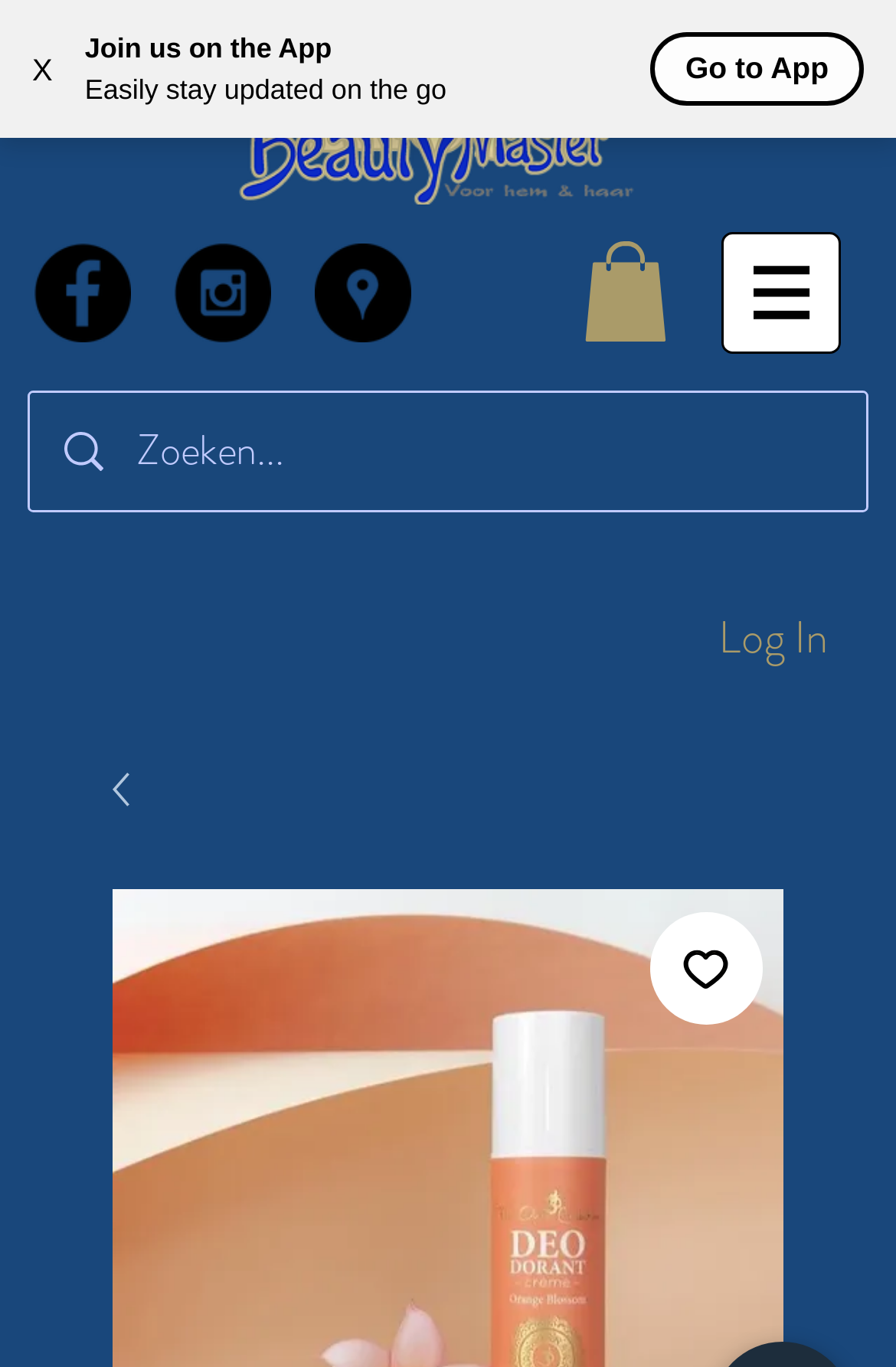Given the element description aria-label="Google Places - Black Circle", identify the bounding box coordinates for the UI element on the webpage screenshot. The format should be (top-left x, top-left y, bottom-right x, bottom-right y), with values between 0 and 1.

[0.287, 0.146, 0.377, 0.205]